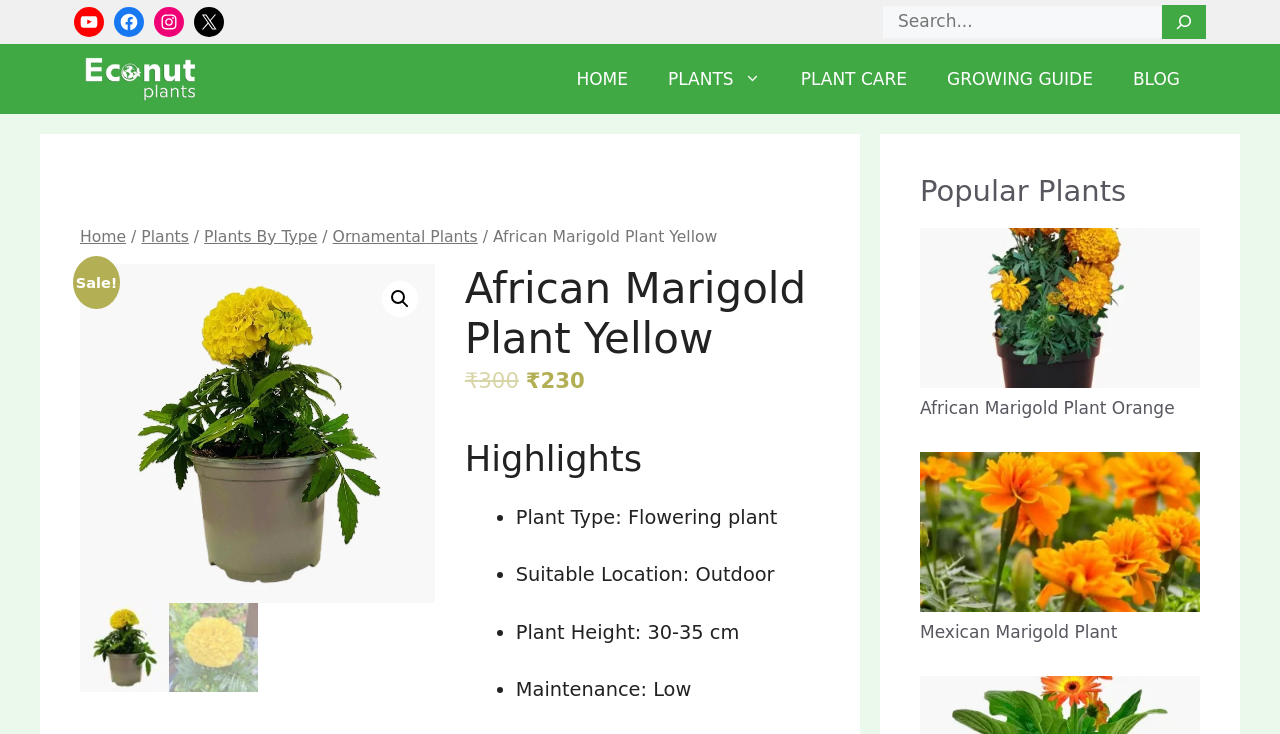Please give the bounding box coordinates of the area that should be clicked to fulfill the following instruction: "Go to the home page". The coordinates should be in the format of four float numbers from 0 to 1, i.e., [left, top, right, bottom].

[0.435, 0.073, 0.506, 0.141]